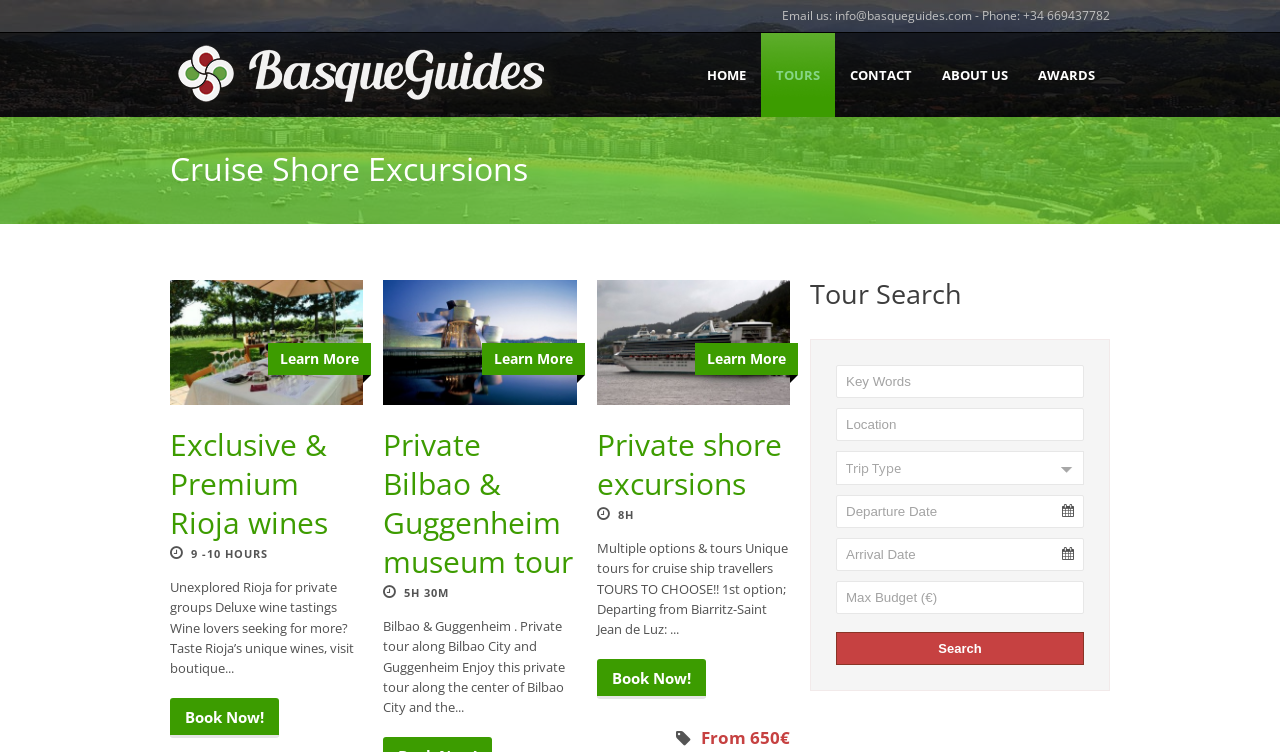Indicate the bounding box coordinates of the clickable region to achieve the following instruction: "View blog."

None